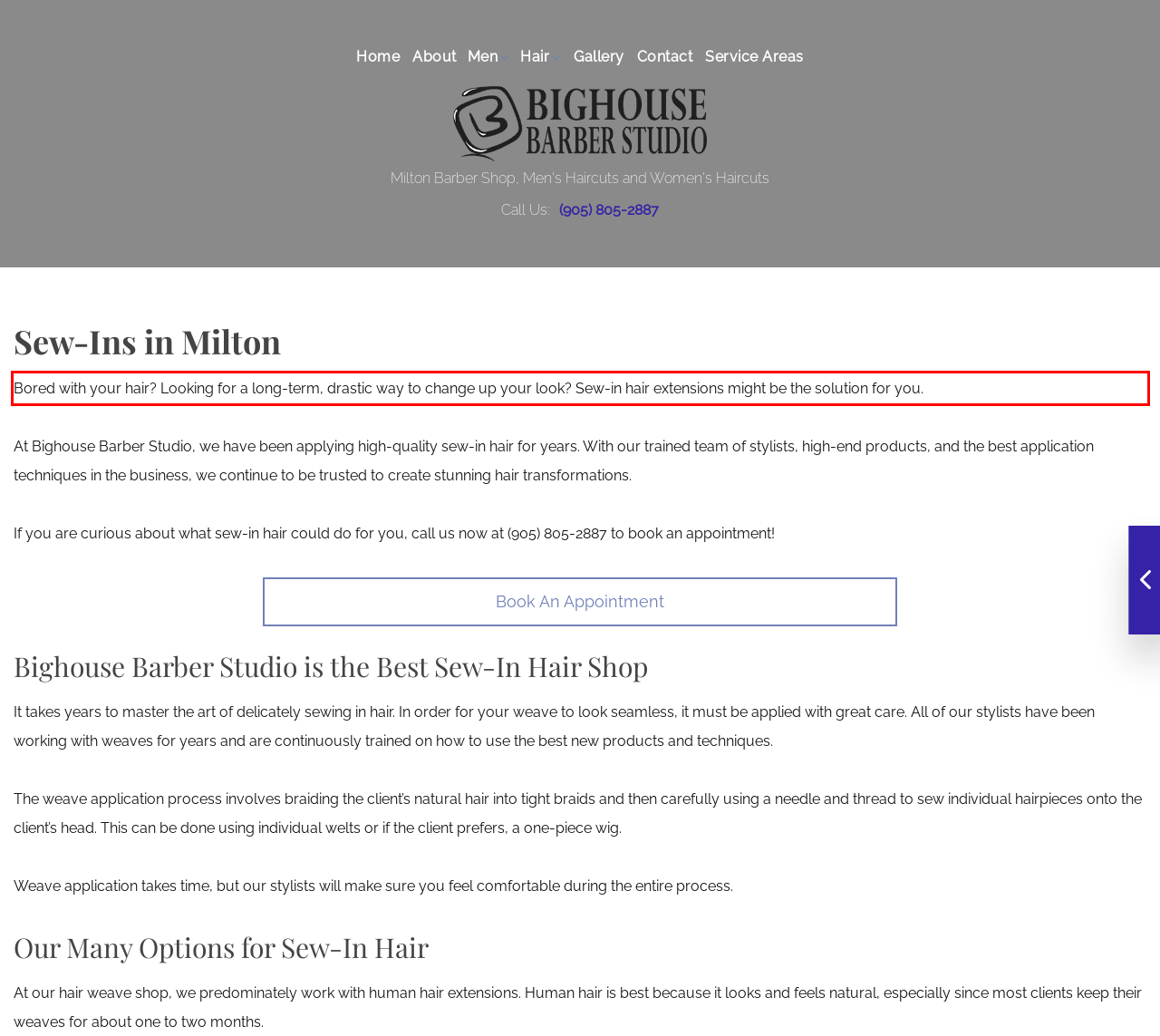Please identify and extract the text content from the UI element encased in a red bounding box on the provided webpage screenshot.

Bored with your hair? Looking for a long-term, drastic way to change up your look? Sew-in hair extensions might be the solution for you.